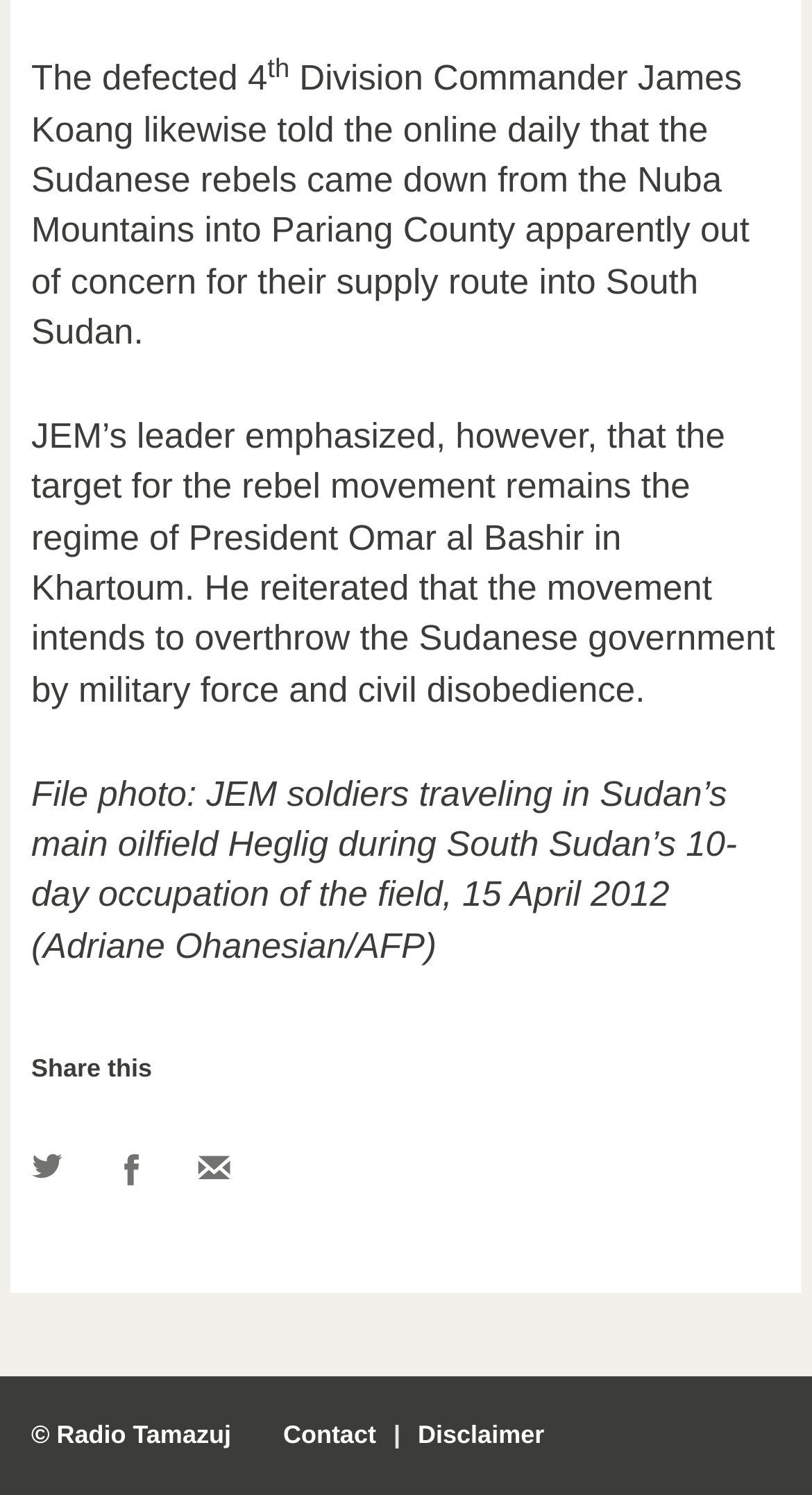Please specify the bounding box coordinates in the format (top-left x, top-left y, bottom-right x, bottom-right y), with all values as floating point numbers between 0 and 1. Identify the bounding box of the UI element described by: Facebook

[0.141, 0.771, 0.182, 0.791]